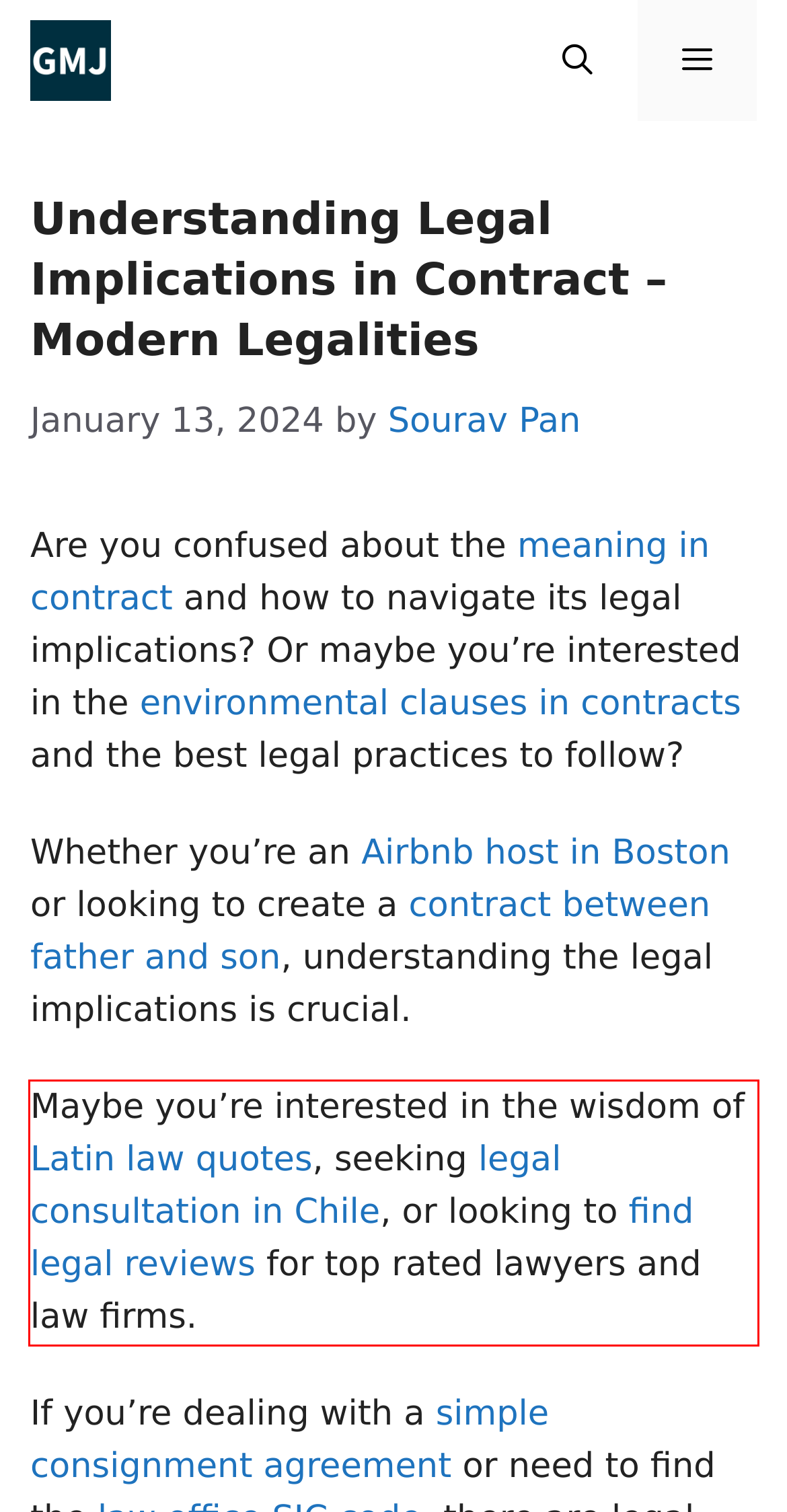Given a screenshot of a webpage, locate the red bounding box and extract the text it encloses.

Maybe you’re interested in the wisdom of Latin law quotes, seeking legal consultation in Chile, or looking to find legal reviews for top rated lawyers and law firms.